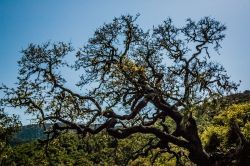What is the condition of the ecosystem underneath the tree's canopy?
Look at the image and answer the question using a single word or phrase.

Thriving